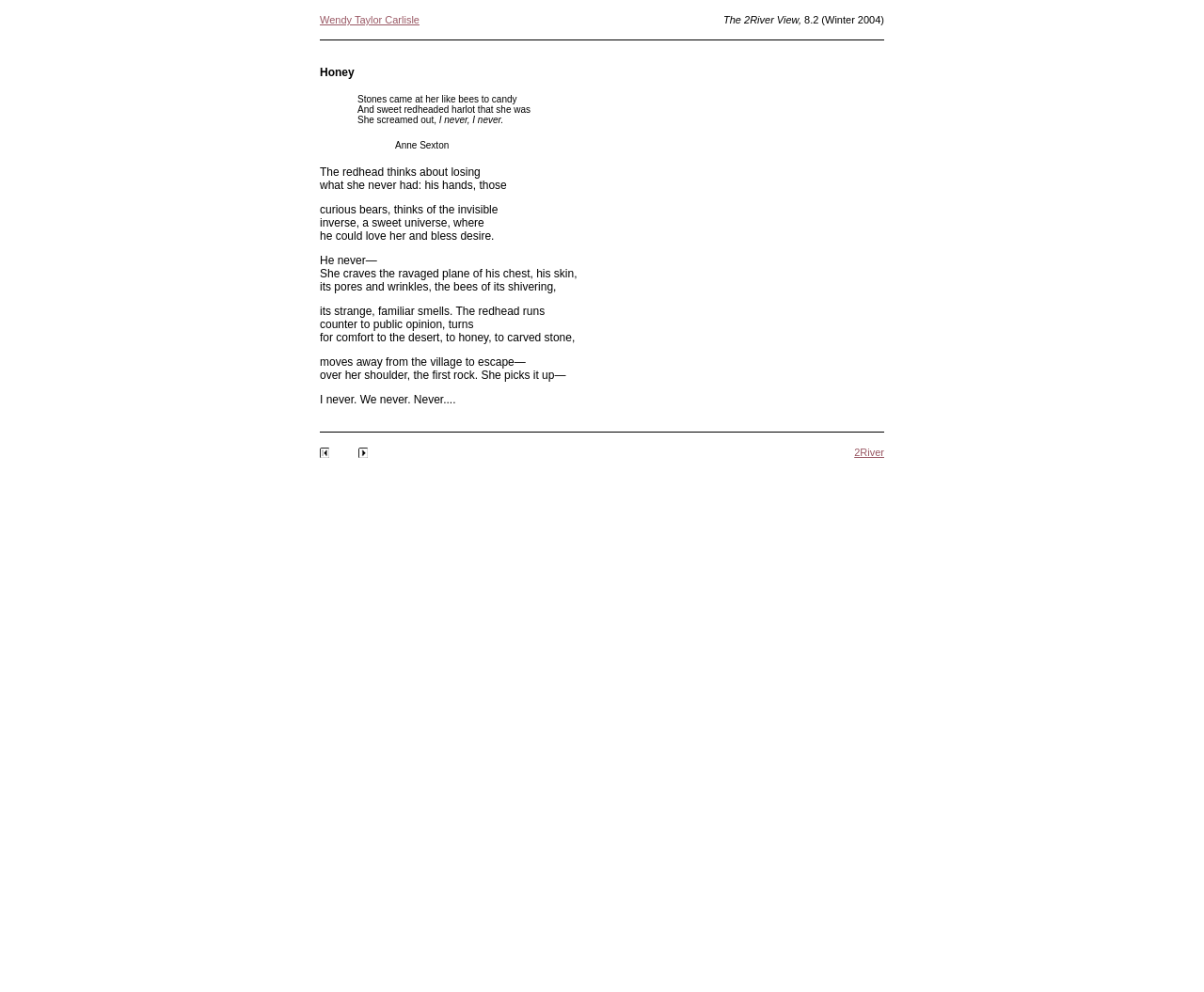Using the webpage screenshot, find the UI element described by Wendy Taylor Carlisle. Provide the bounding box coordinates in the format (top-left x, top-left y, bottom-right x, bottom-right y), ensuring all values are floating point numbers between 0 and 1.

[0.266, 0.014, 0.348, 0.026]